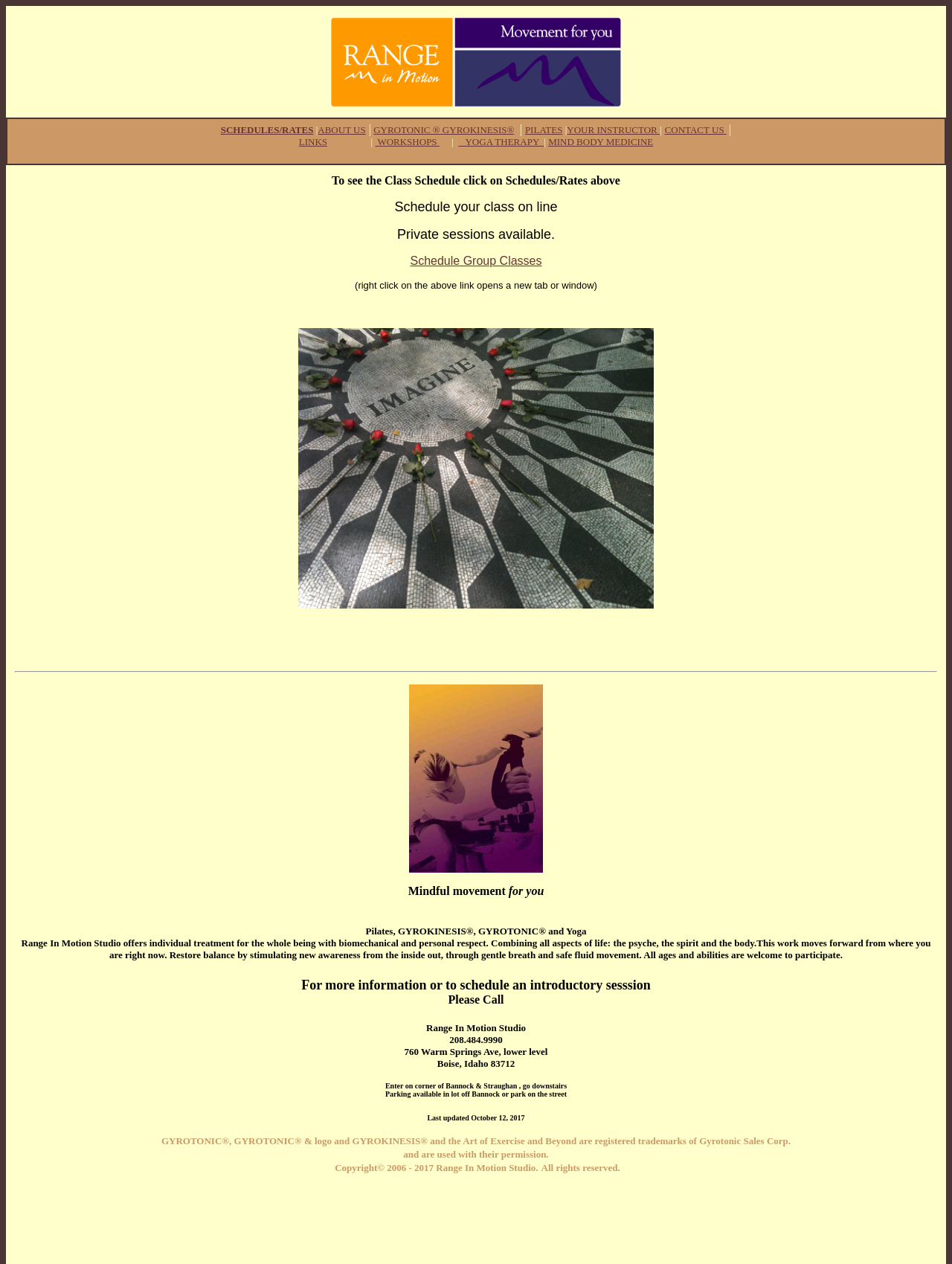Please locate the bounding box coordinates of the element that should be clicked to achieve the given instruction: "View WORKSHOPS link".

[0.394, 0.108, 0.462, 0.117]